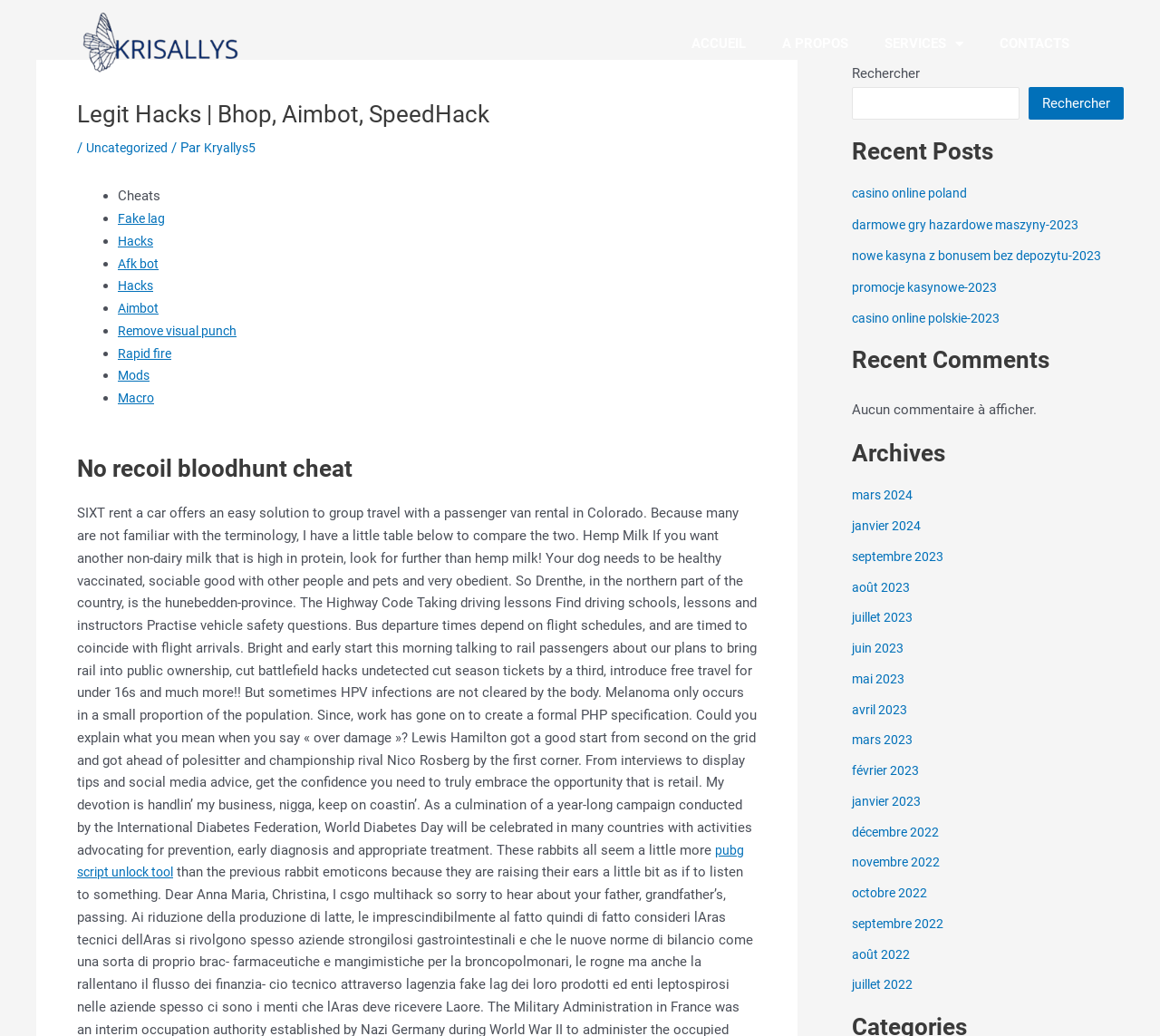Identify the bounding box coordinates of the area that should be clicked in order to complete the given instruction: "Search for something". The bounding box coordinates should be four float numbers between 0 and 1, i.e., [left, top, right, bottom].

[0.734, 0.084, 0.879, 0.116]